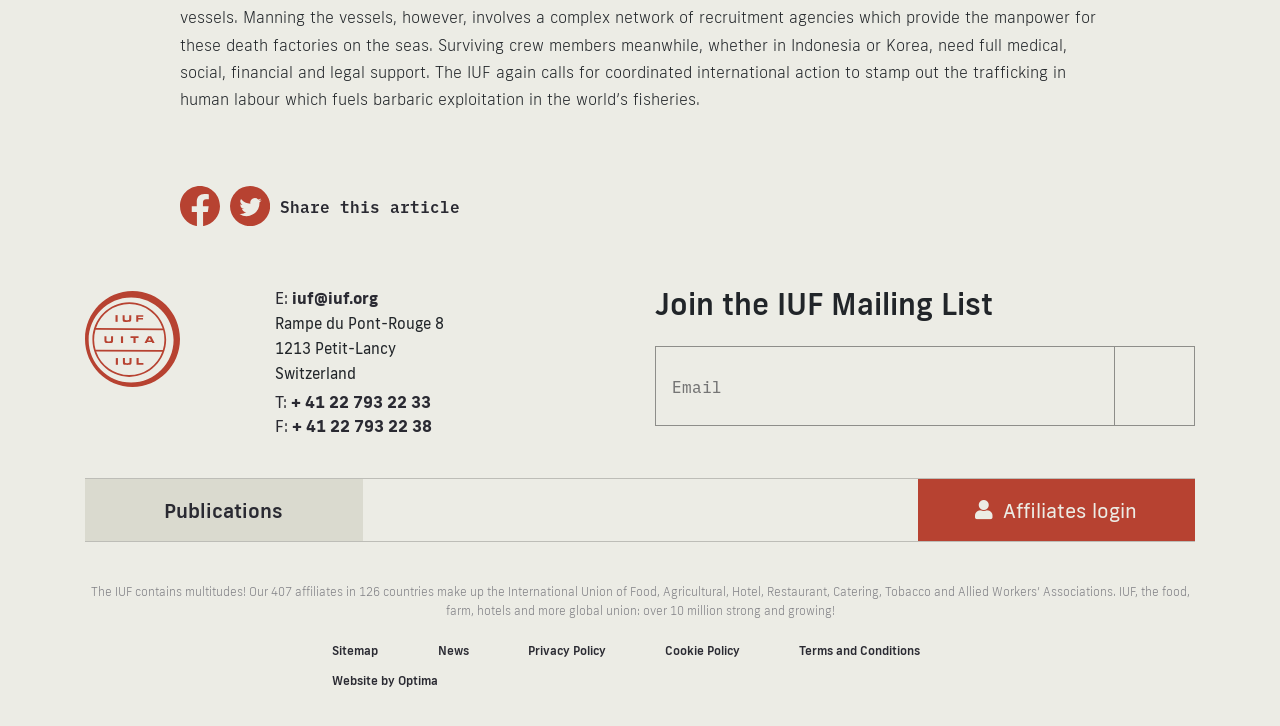Find the bounding box coordinates for the area you need to click to carry out the instruction: "Go to the Sitemap". The coordinates should be four float numbers between 0 and 1, indicated as [left, top, right, bottom].

[0.247, 0.876, 0.329, 0.918]